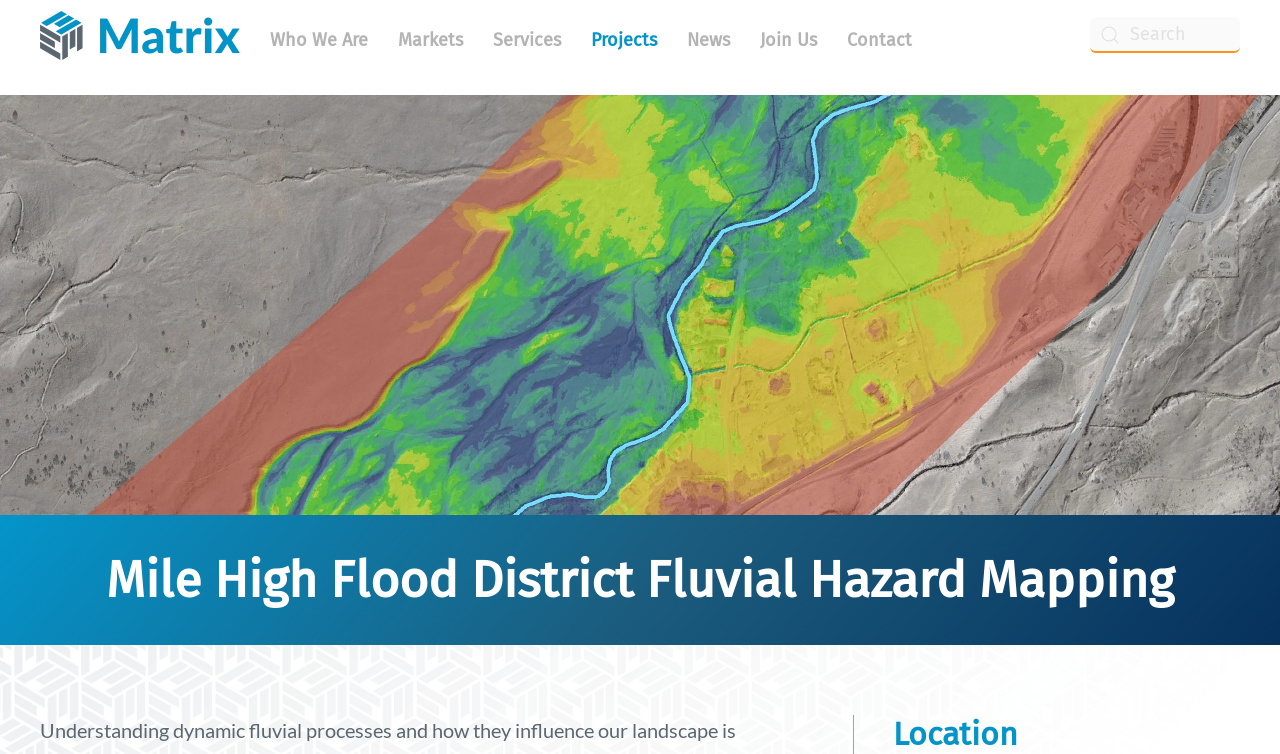Locate the bounding box coordinates of the clickable element to fulfill the following instruction: "Go back to the home page". Provide the coordinates as four float numbers between 0 and 1 in the format [left, top, right, bottom].

[0.031, 0.0, 0.188, 0.093]